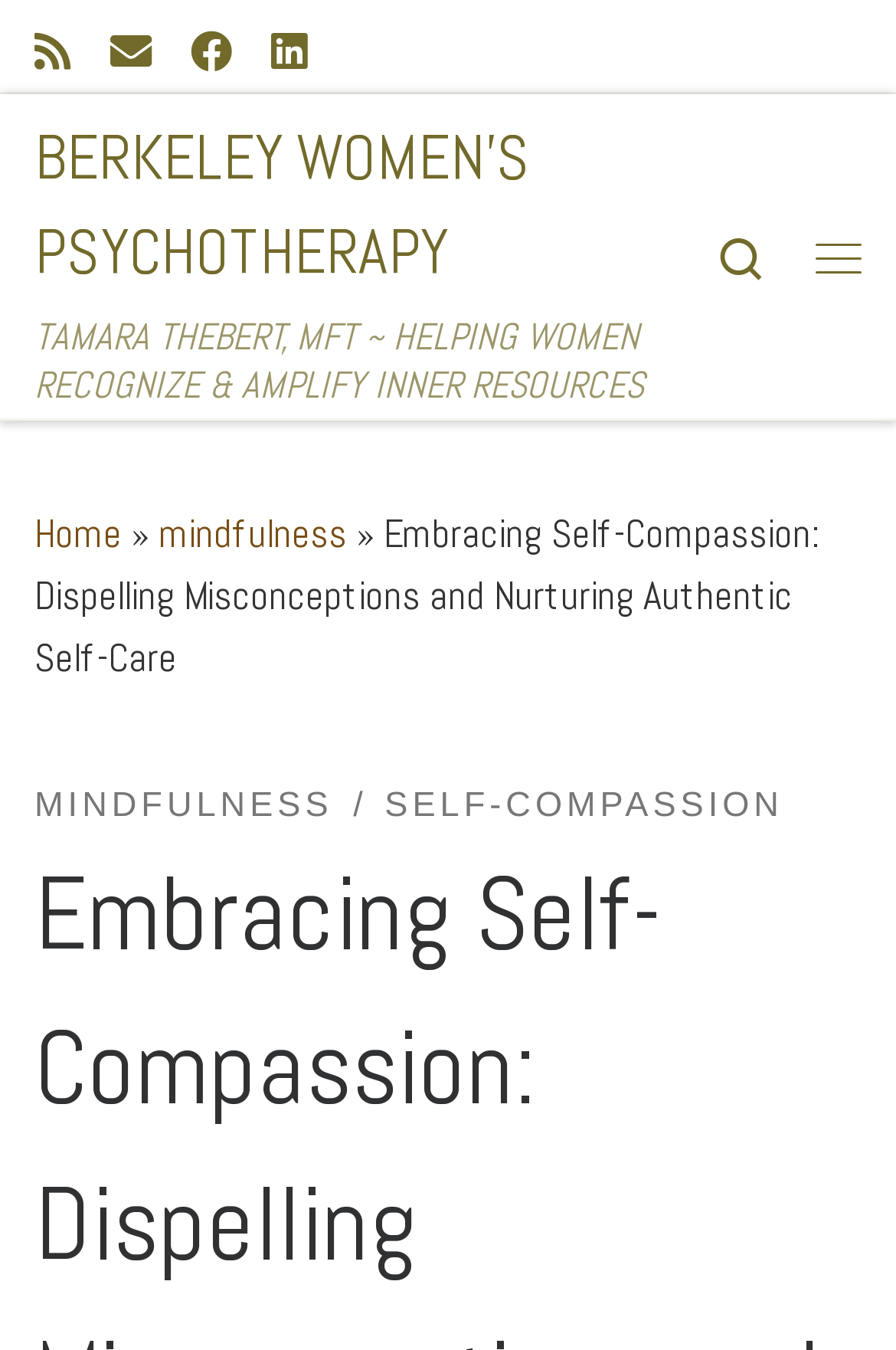What are the two main topics on this webpage?
From the image, respond with a single word or phrase.

MINDFULNESS and SELF-COMPASSION